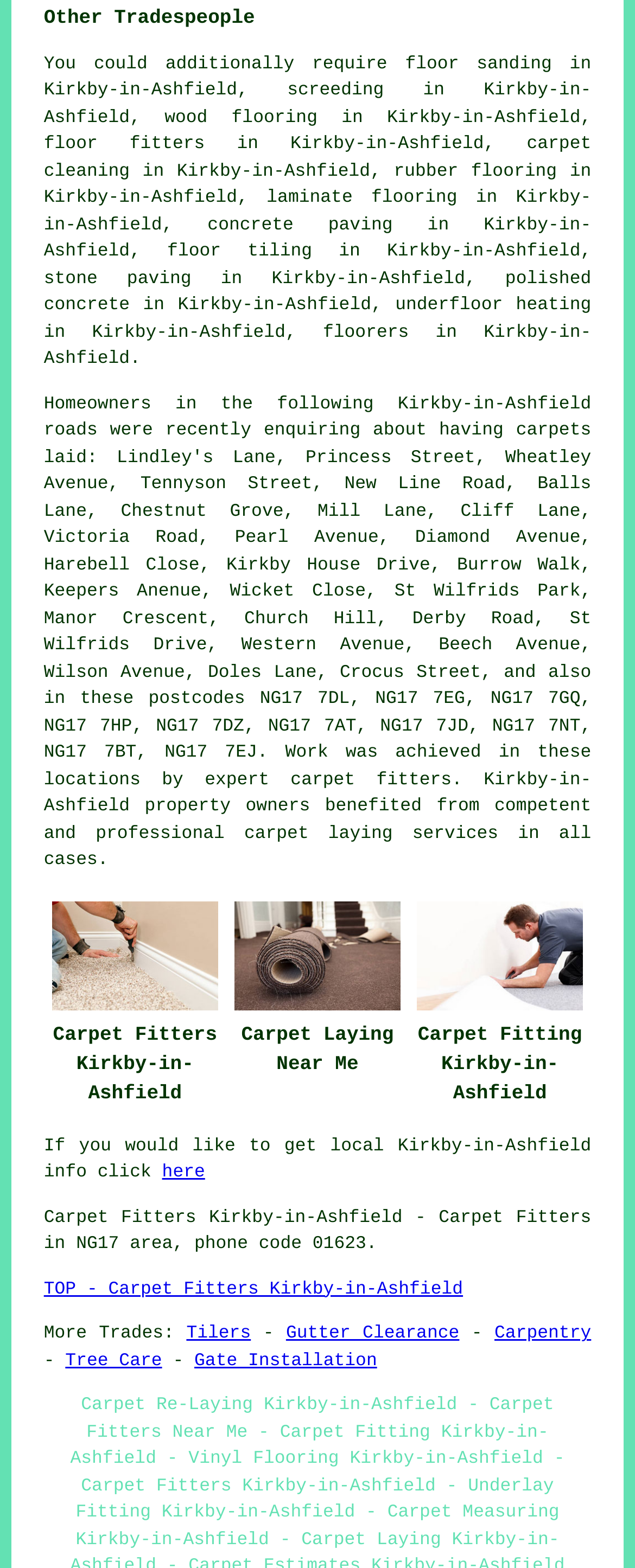What is the phone code for Kirkby-in-Ashfield?
Give a one-word or short phrase answer based on the image.

01623